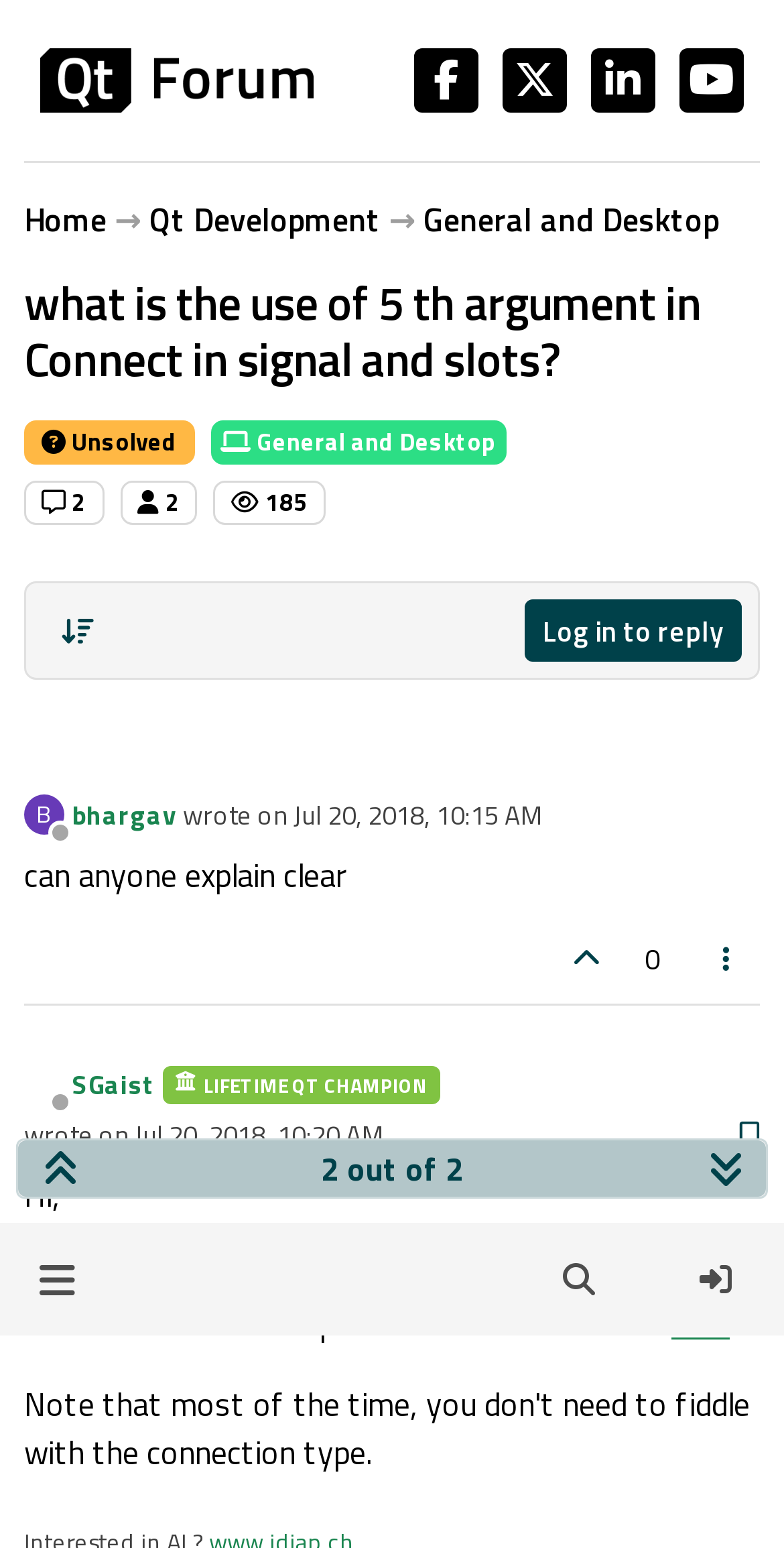Using the elements shown in the image, answer the question comprehensively: What is the topic of the discussion?

Based on the webpage, I can see that the topic of discussion is related to Qt Forum, as indicated by the brand logo and the links 'Qt Development' and 'General and Desktop'.